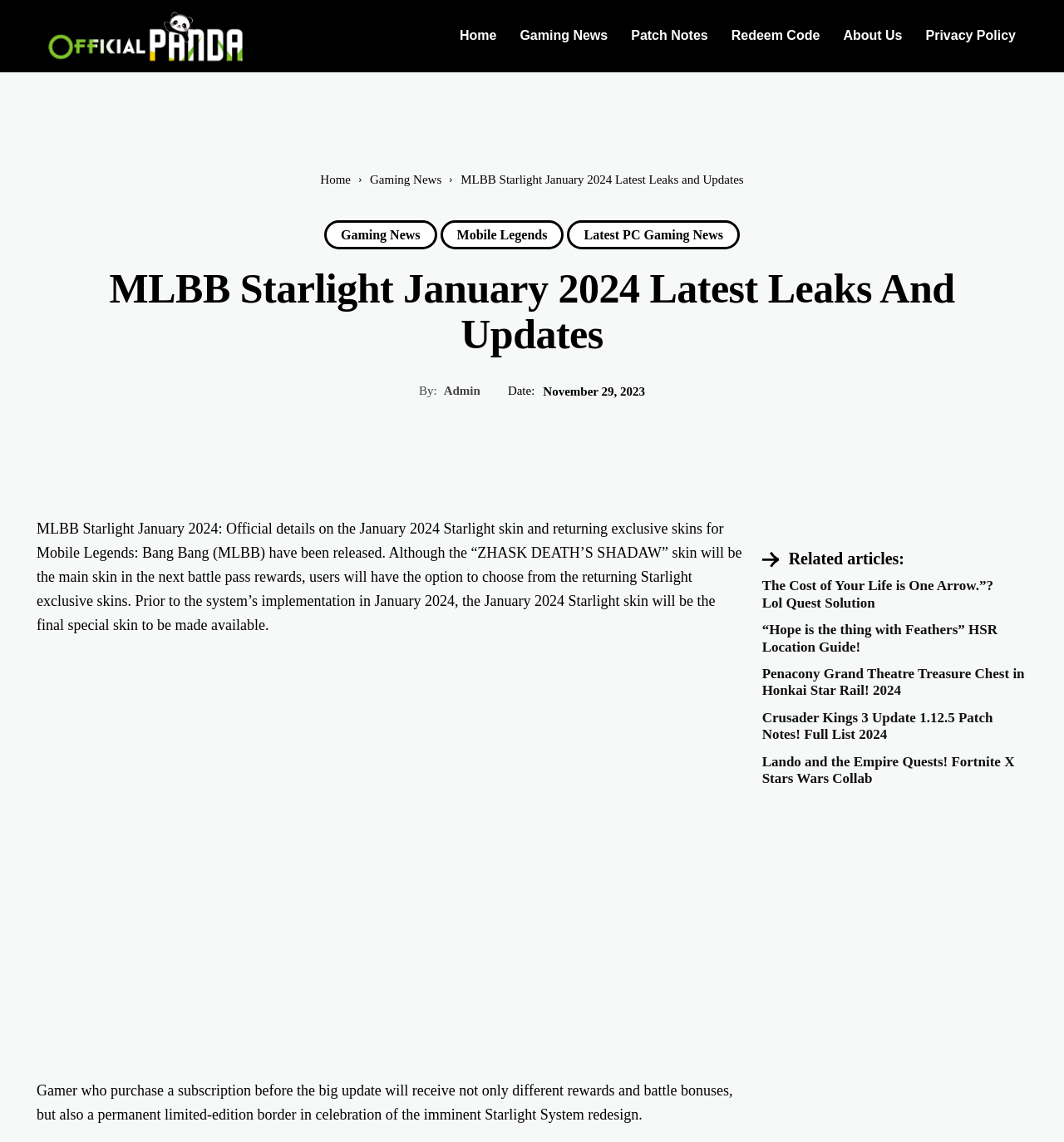What is the principal heading displayed on the webpage?

MLBB Starlight January 2024 Latest Leaks And Updates